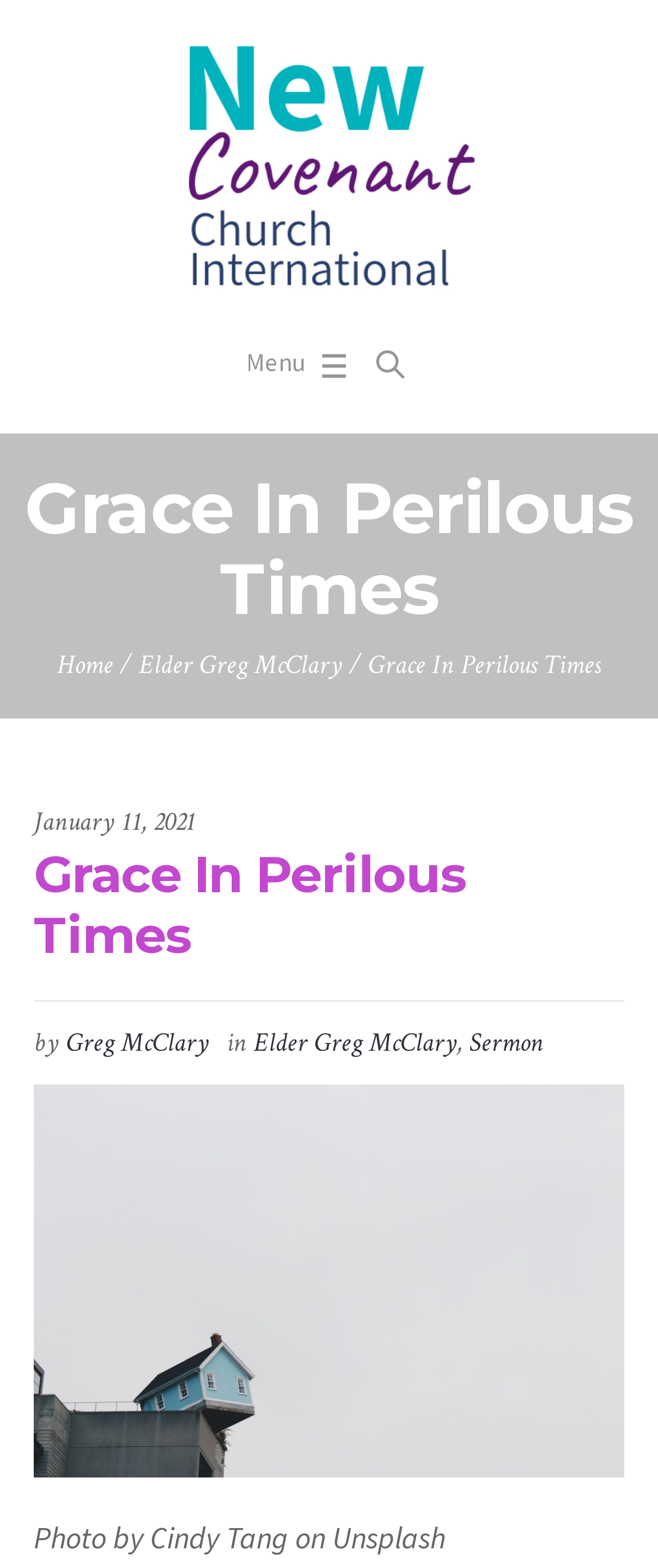Please provide the bounding box coordinates for the element that needs to be clicked to perform the instruction: "Contact via email". The coordinates must consist of four float numbers between 0 and 1, formatted as [left, top, right, bottom].

None